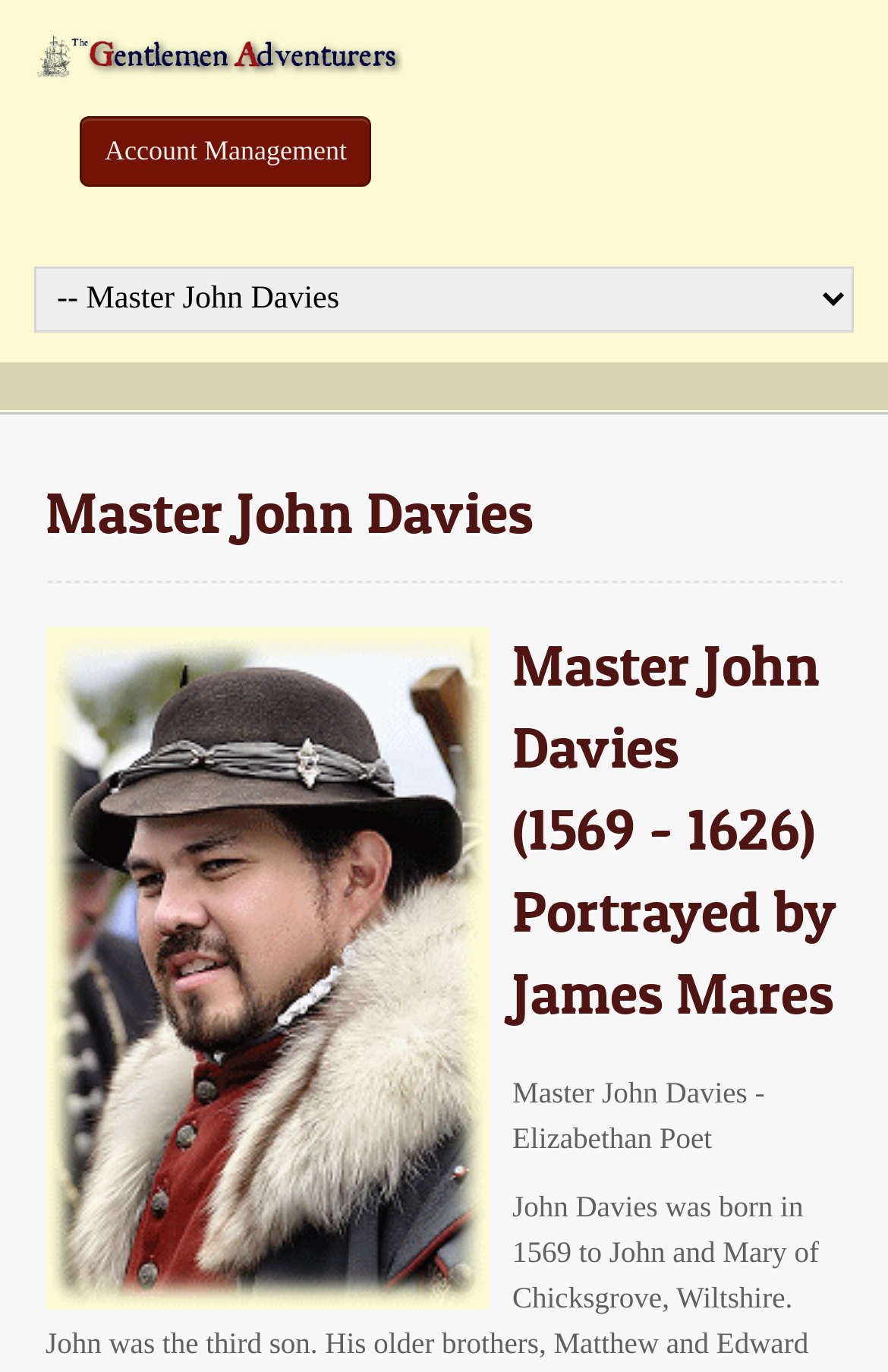What is the principal heading displayed on the webpage?

Master John Davies